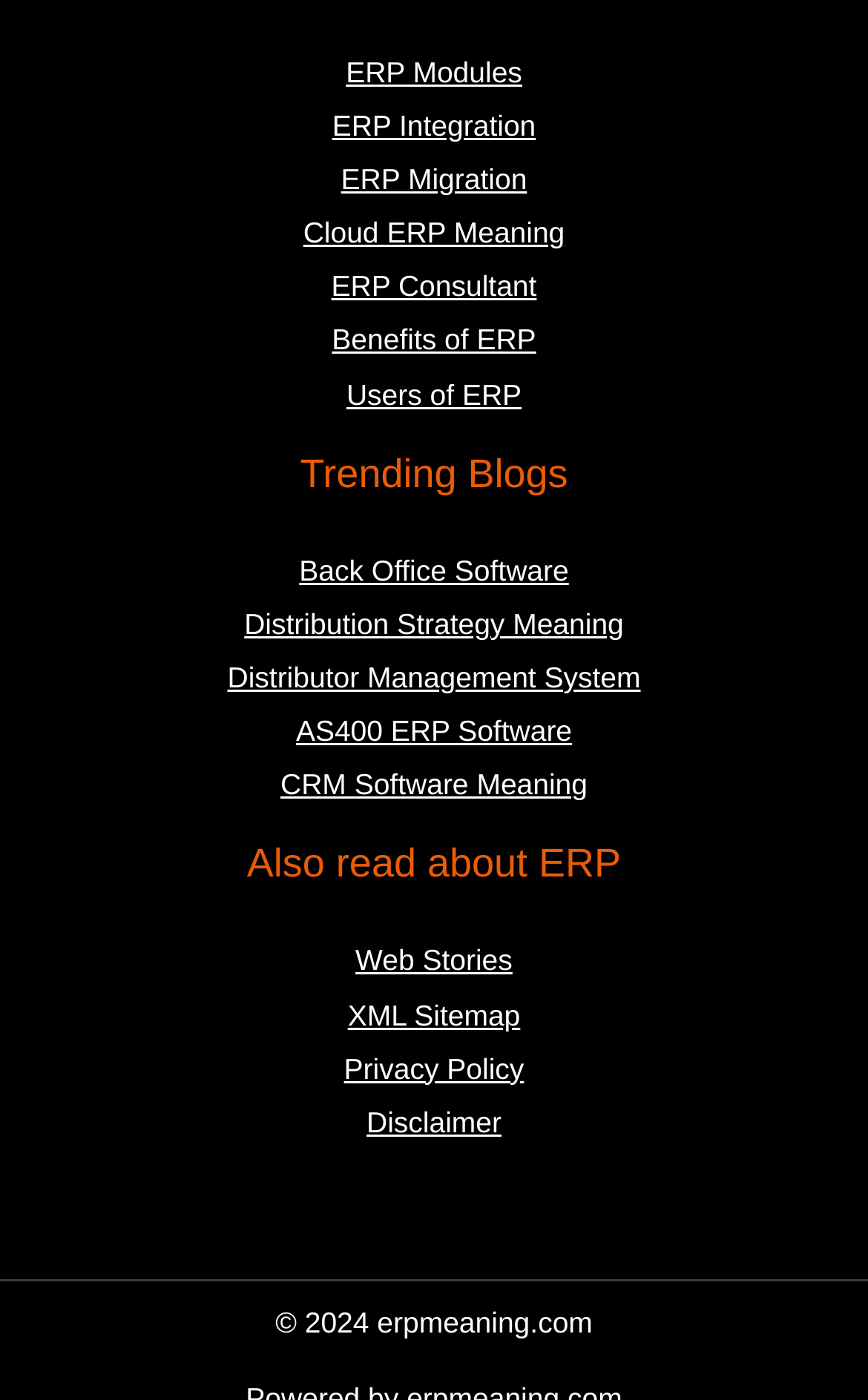Using the format (top-left x, top-left y, bottom-right x, bottom-right y), provide the bounding box coordinates for the described UI element. All values should be floating point numbers between 0 and 1: Disclaimer

[0.422, 0.789, 0.578, 0.813]